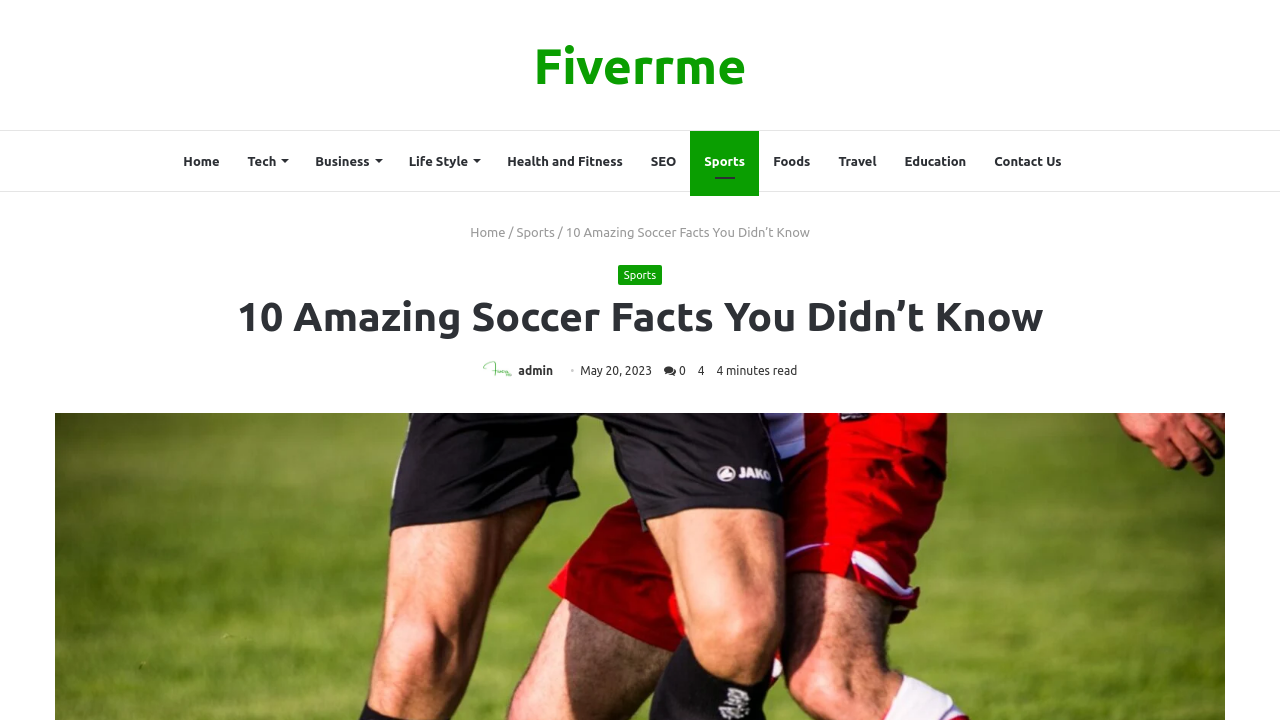Can you specify the bounding box coordinates for the region that should be clicked to fulfill this instruction: "read this article".

[0.442, 0.312, 0.633, 0.332]